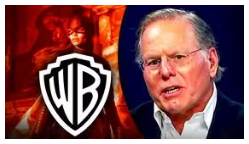Interpret the image and provide an in-depth description.

The image features a split design highlighting two main elements. On the left side, there's a vivid artistic representation of a superheroine, likely inspired by the character Batgirl, showcasing her dynamic pose against a background that suggests a dramatic and action-packed scene. To the right, a close-up image of a man in a serious expression suggests he is a figure of authority, possibly linked to Warner Bros., as indicated by the iconic "WB" logo prominently placed in the center of the image. This juxtaposition symbolizes the ongoing dialogue and turmoil surrounding the decision-making at Warner Bros., particularly concerning the cancellation of the Batgirl film. The image encapsulates the tension between creative aspirations and corporate decisions, reflecting broader themes in the entertainment industry.